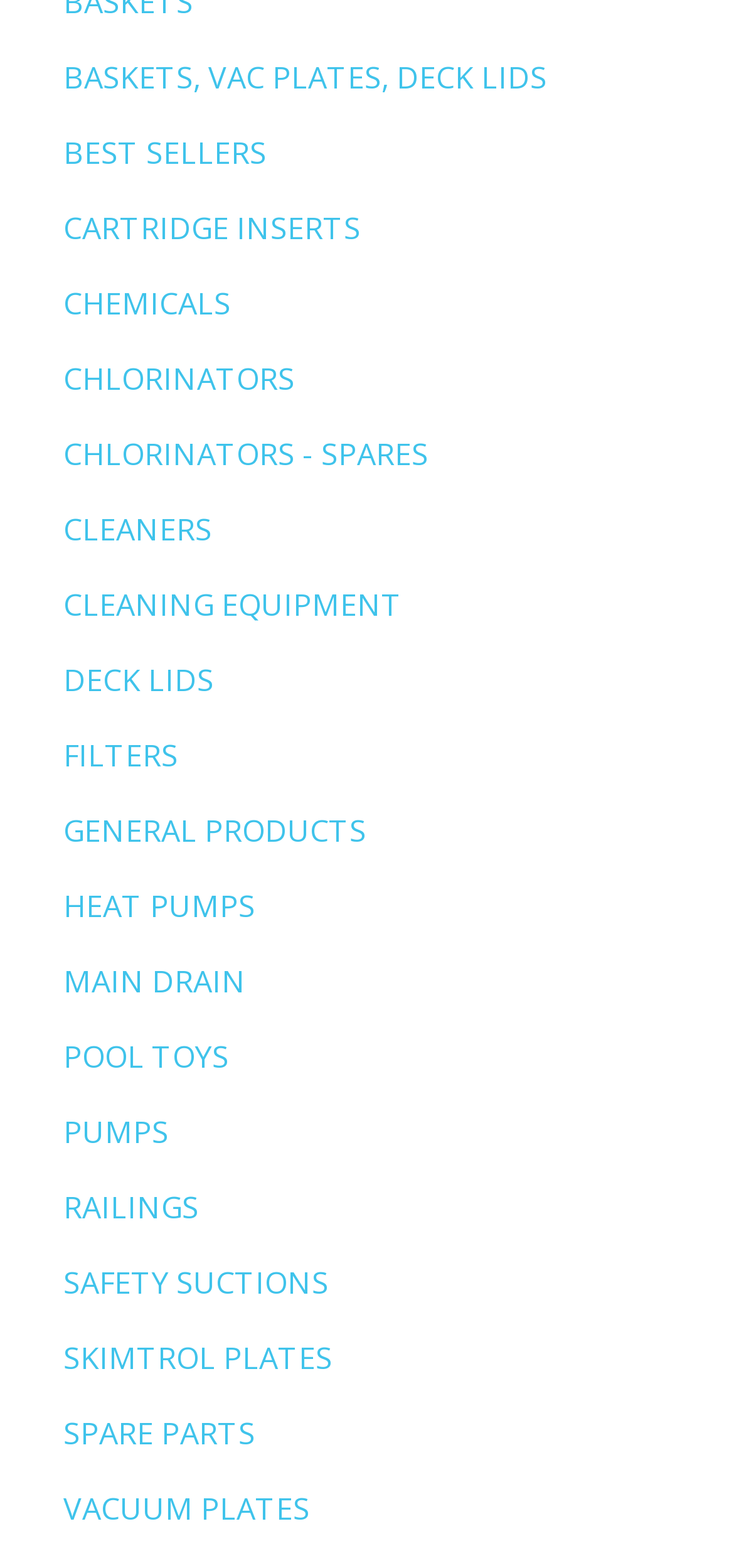Could you indicate the bounding box coordinates of the region to click in order to complete this instruction: "Learn about CHLORINATORS".

[0.086, 0.228, 0.402, 0.254]